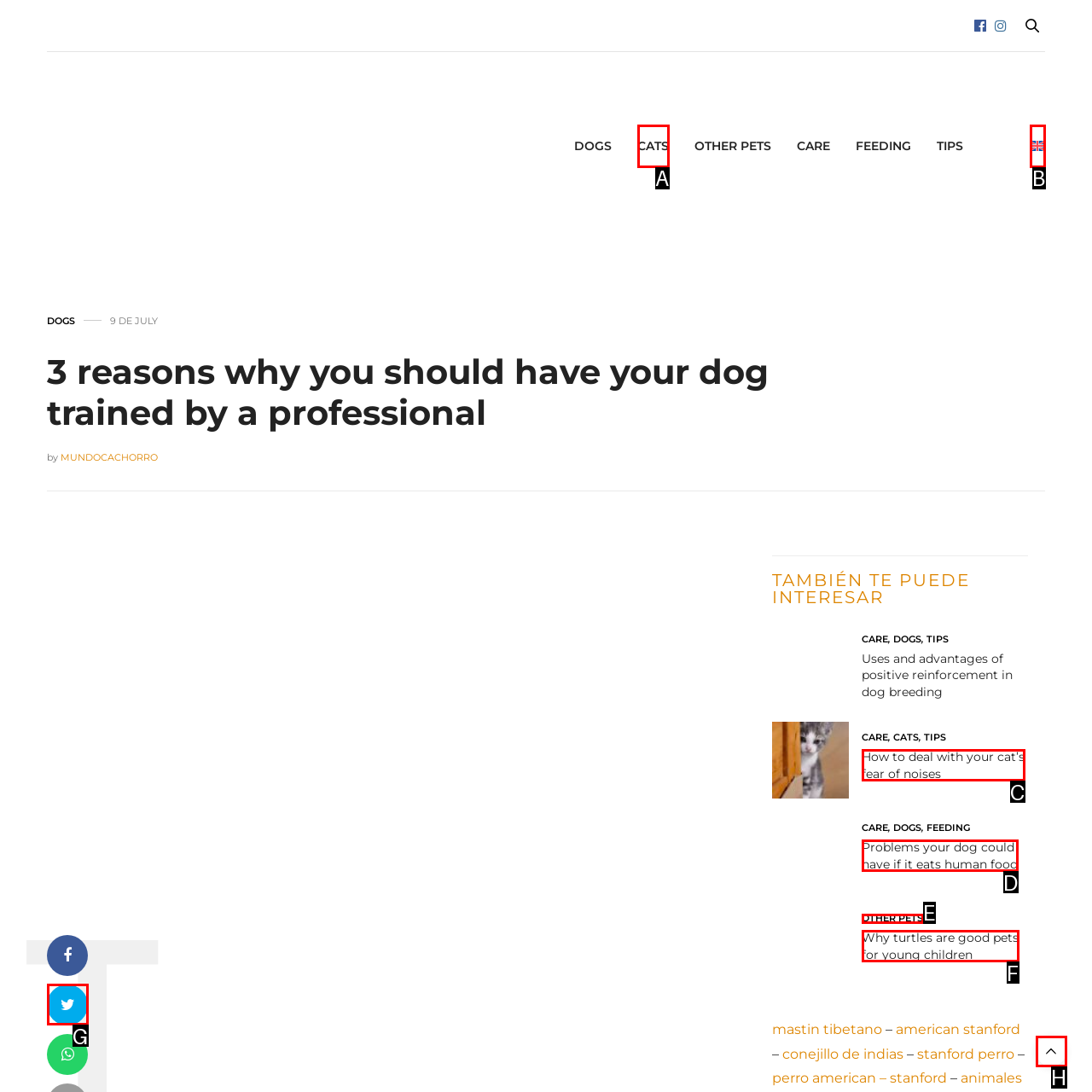Choose the HTML element that best fits the given description: parent_node: DOGS title="Scroll To Top". Answer by stating the letter of the option.

H